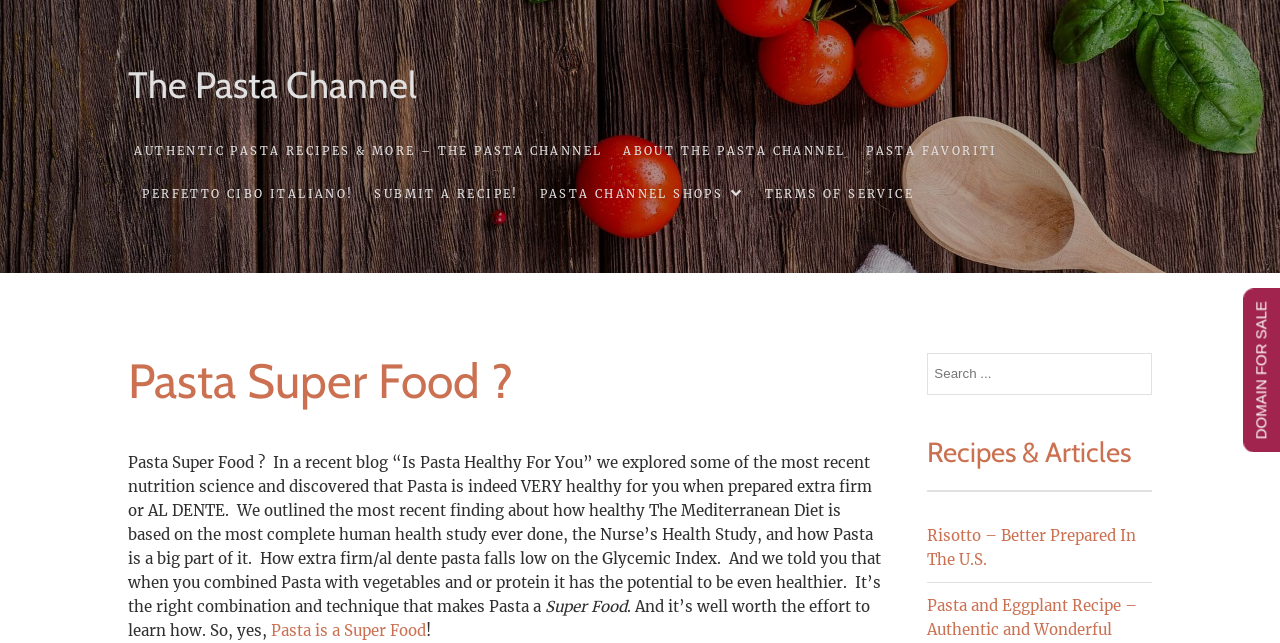What is the name of this website? Refer to the image and provide a one-word or short phrase answer.

The Pasta Channel